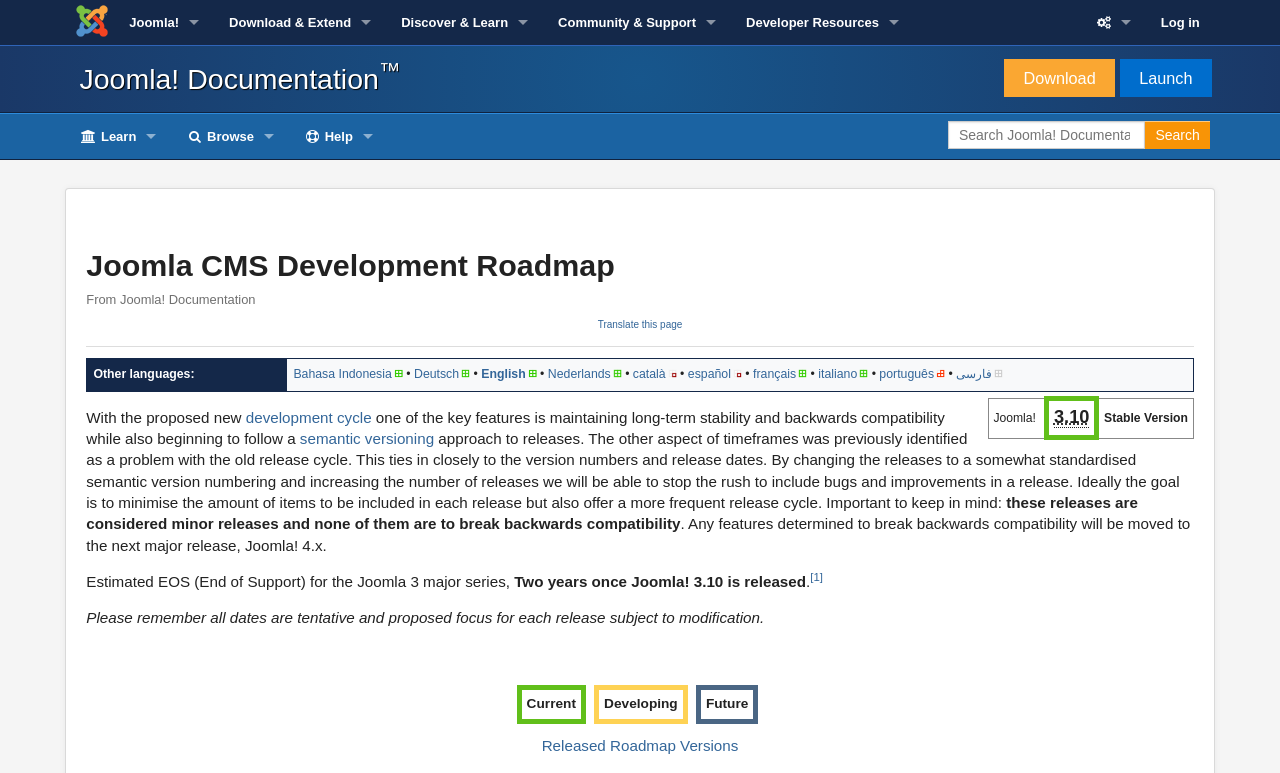Determine the bounding box coordinates for the HTML element mentioned in the following description: "Deutsch". The coordinates should be a list of four floats ranging from 0 to 1, represented as [left, top, right, bottom].

[0.323, 0.475, 0.367, 0.493]